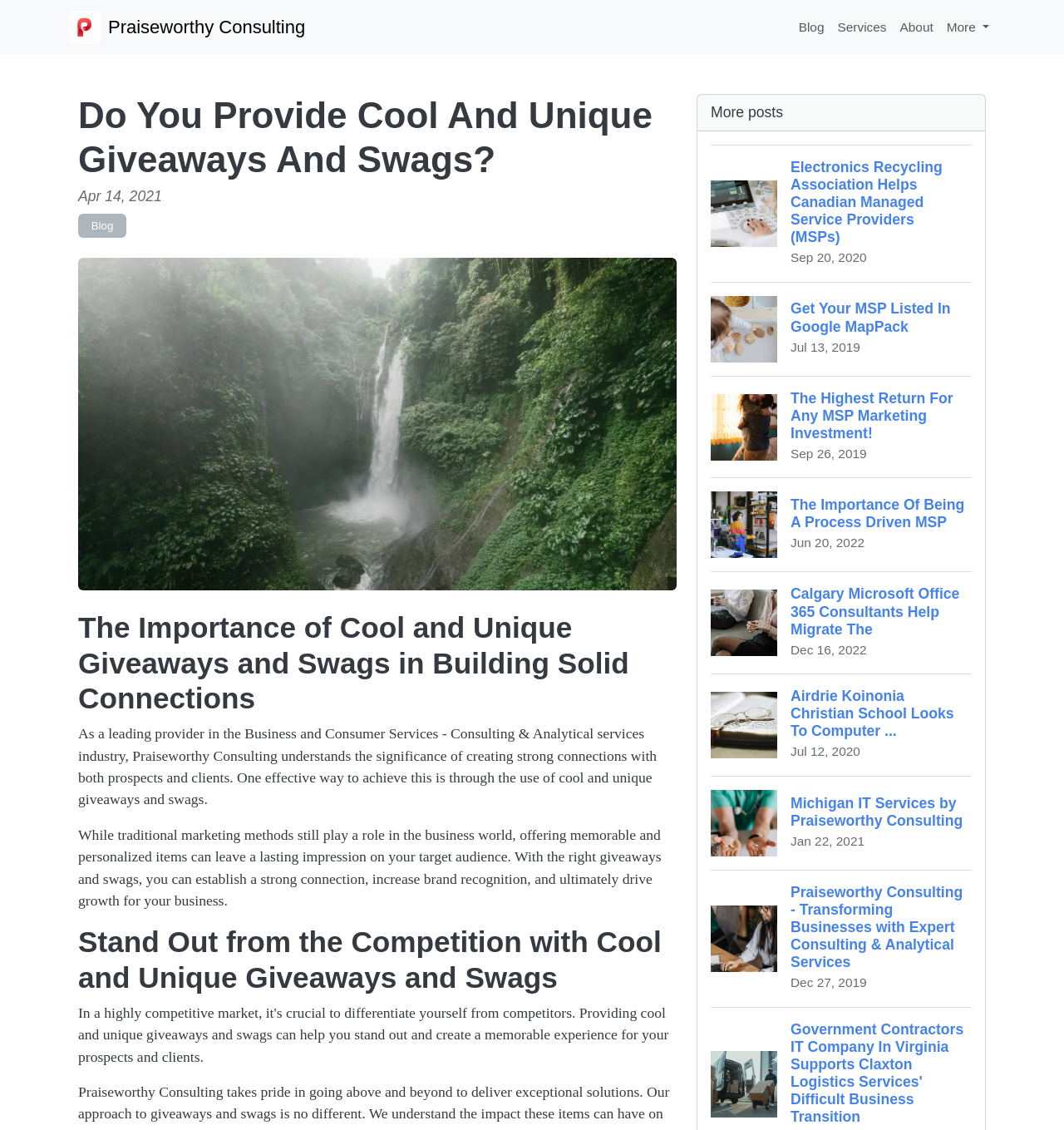Please give a one-word or short phrase response to the following question: 
How many blog posts are displayed?

7